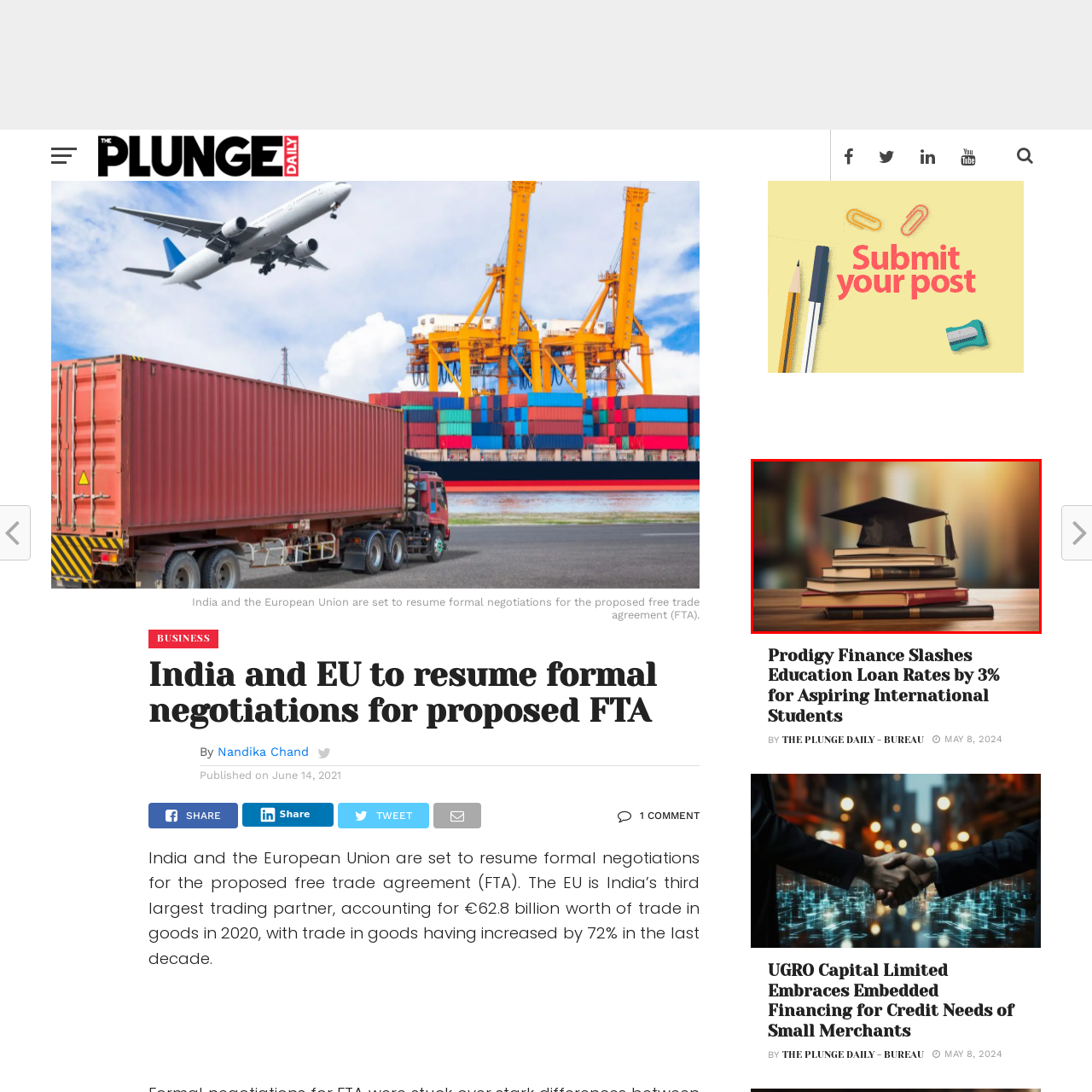Inspect the area within the red bounding box and elaborate on the following question with a detailed answer using the image as your reference: What is the background of the image?

The backdrop of the image hints at a warm, softly blurred academic setting, emphasizing the importance of education and providing a context for the stack of books and graduation cap.